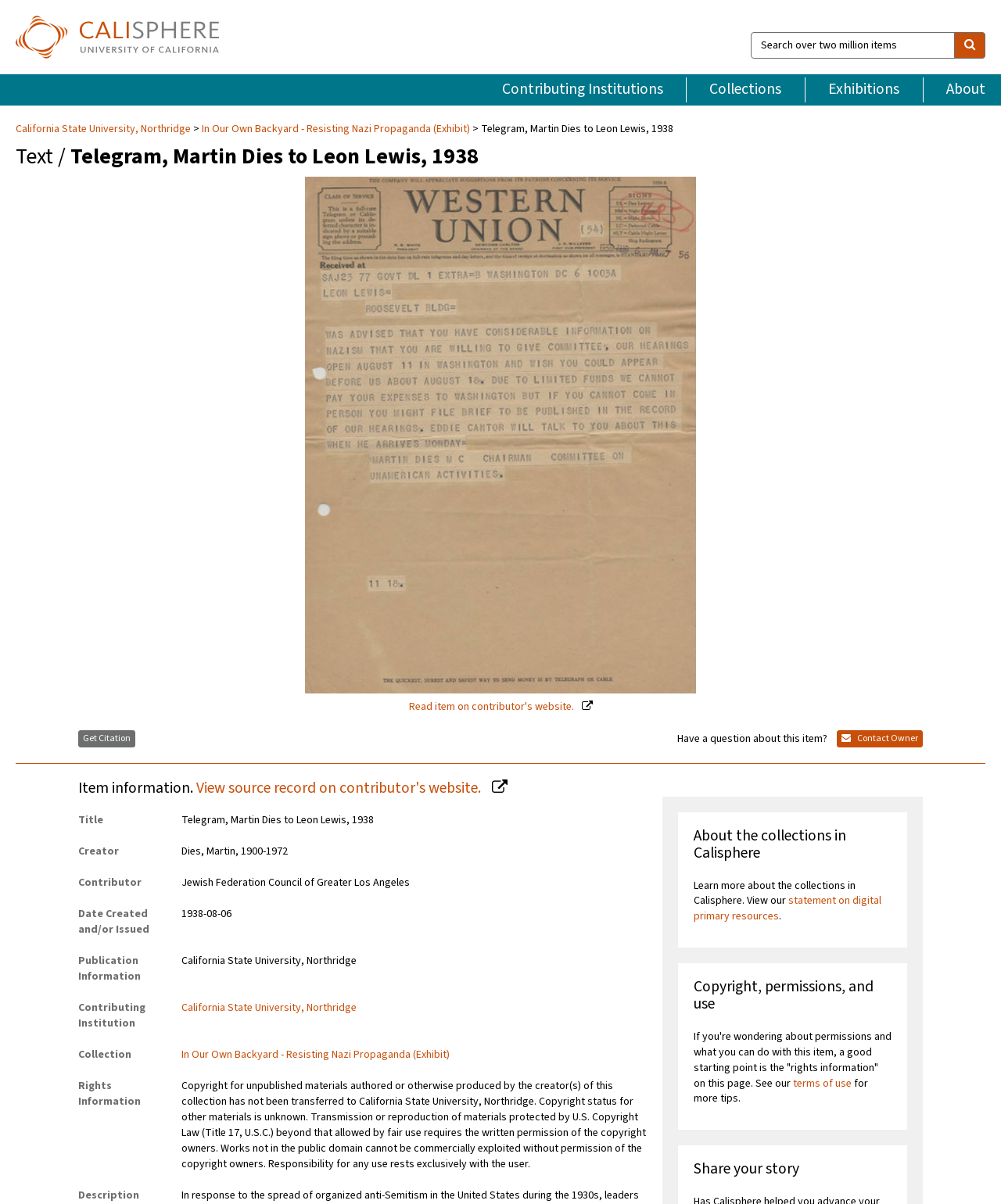What is the date created and/or issued of the telegram?
Please provide a single word or phrase answer based on the image.

1938-08-06